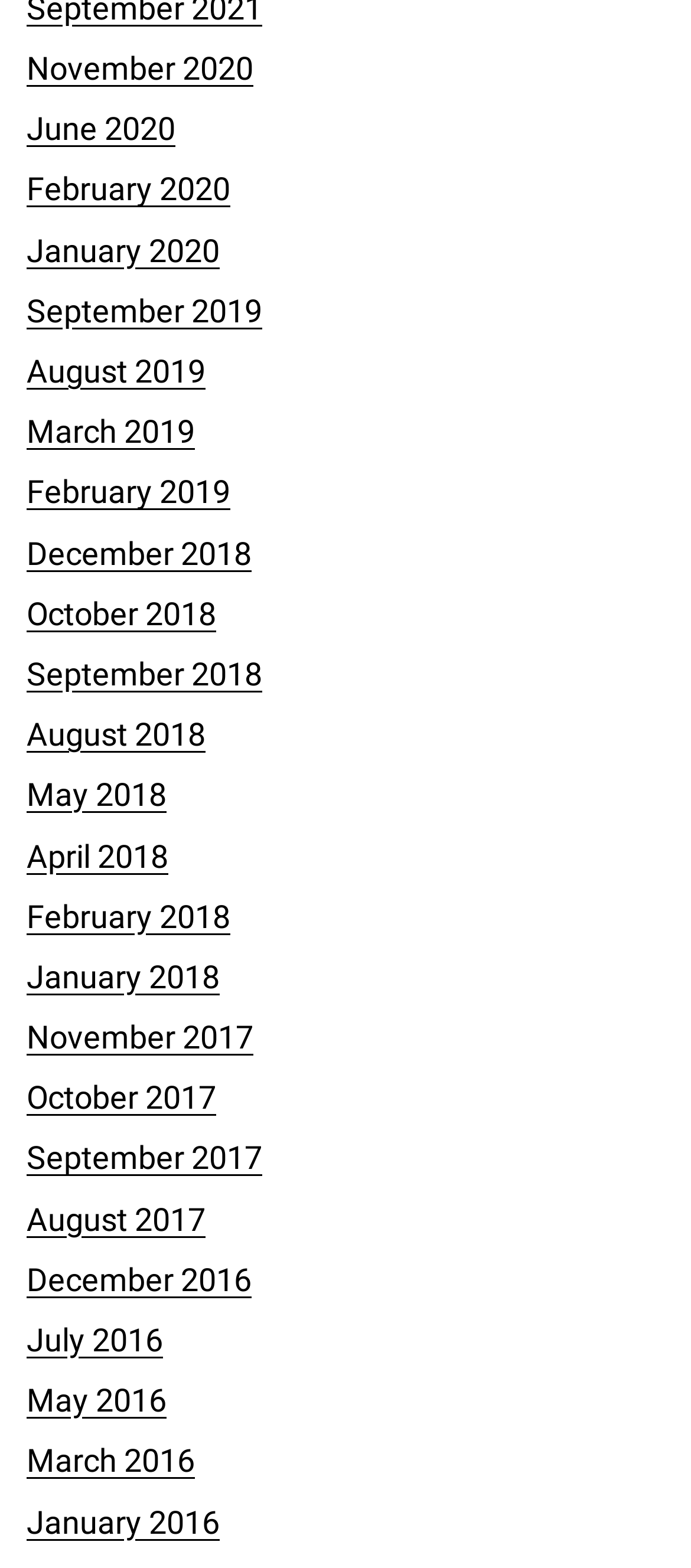Kindly determine the bounding box coordinates for the clickable area to achieve the given instruction: "view November 2020".

[0.038, 0.032, 0.367, 0.055]